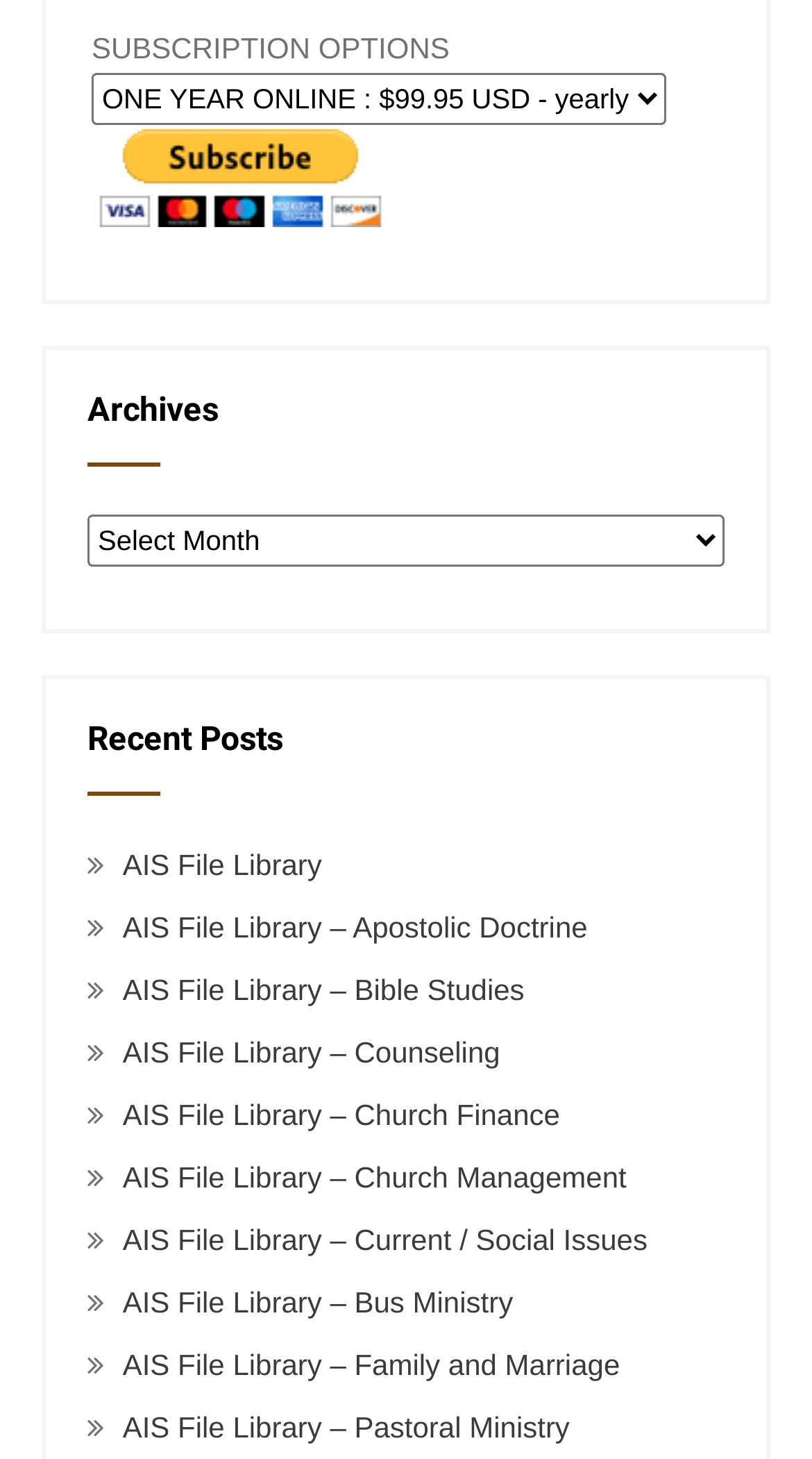Please identify the bounding box coordinates of the element's region that I should click in order to complete the following instruction: "Visit AIS File Library". The bounding box coordinates consist of four float numbers between 0 and 1, i.e., [left, top, right, bottom].

[0.151, 0.581, 0.396, 0.603]